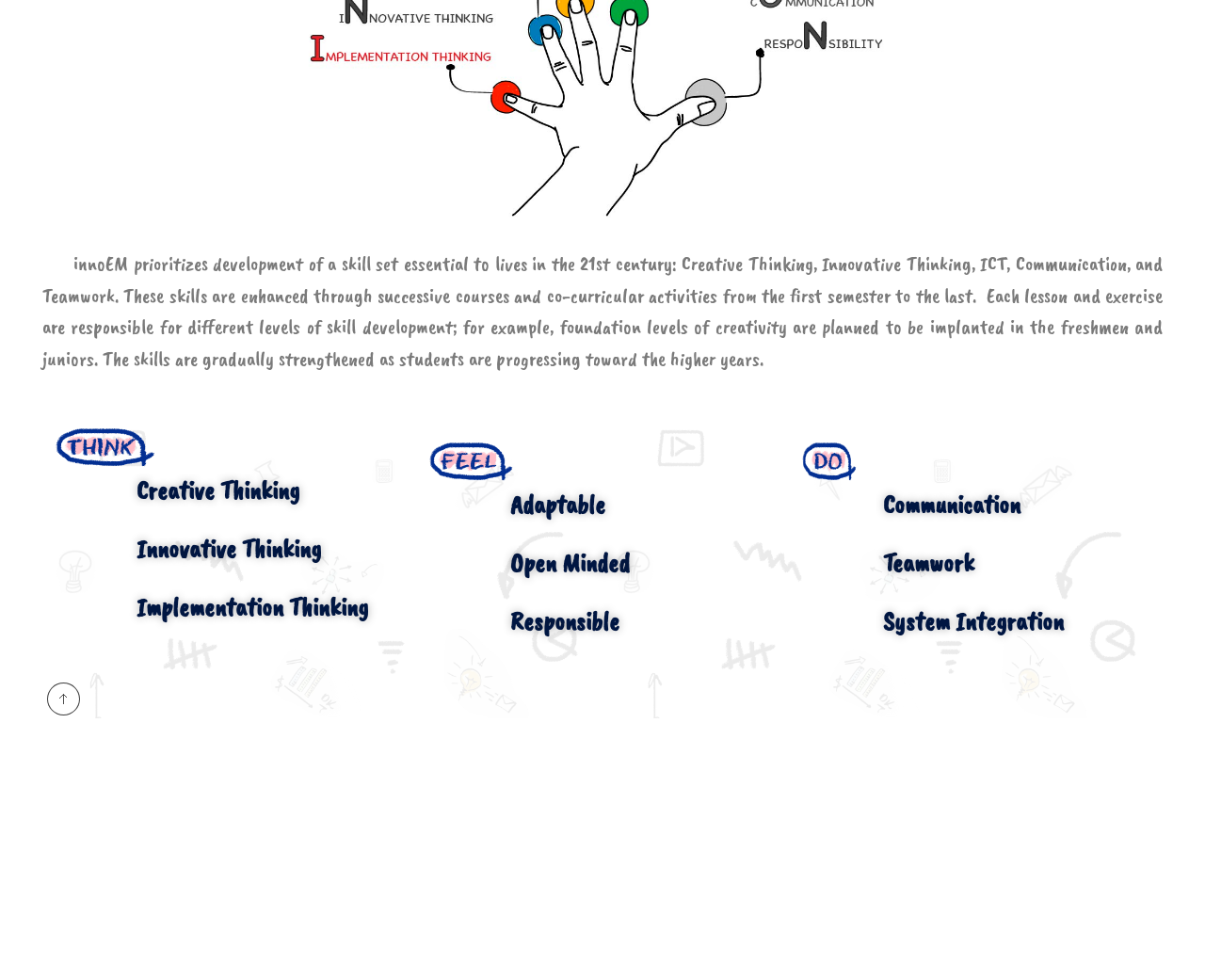Using the provided element description: "Communication", determine the bounding box coordinates of the corresponding UI element in the screenshot.

[0.733, 0.498, 0.847, 0.531]